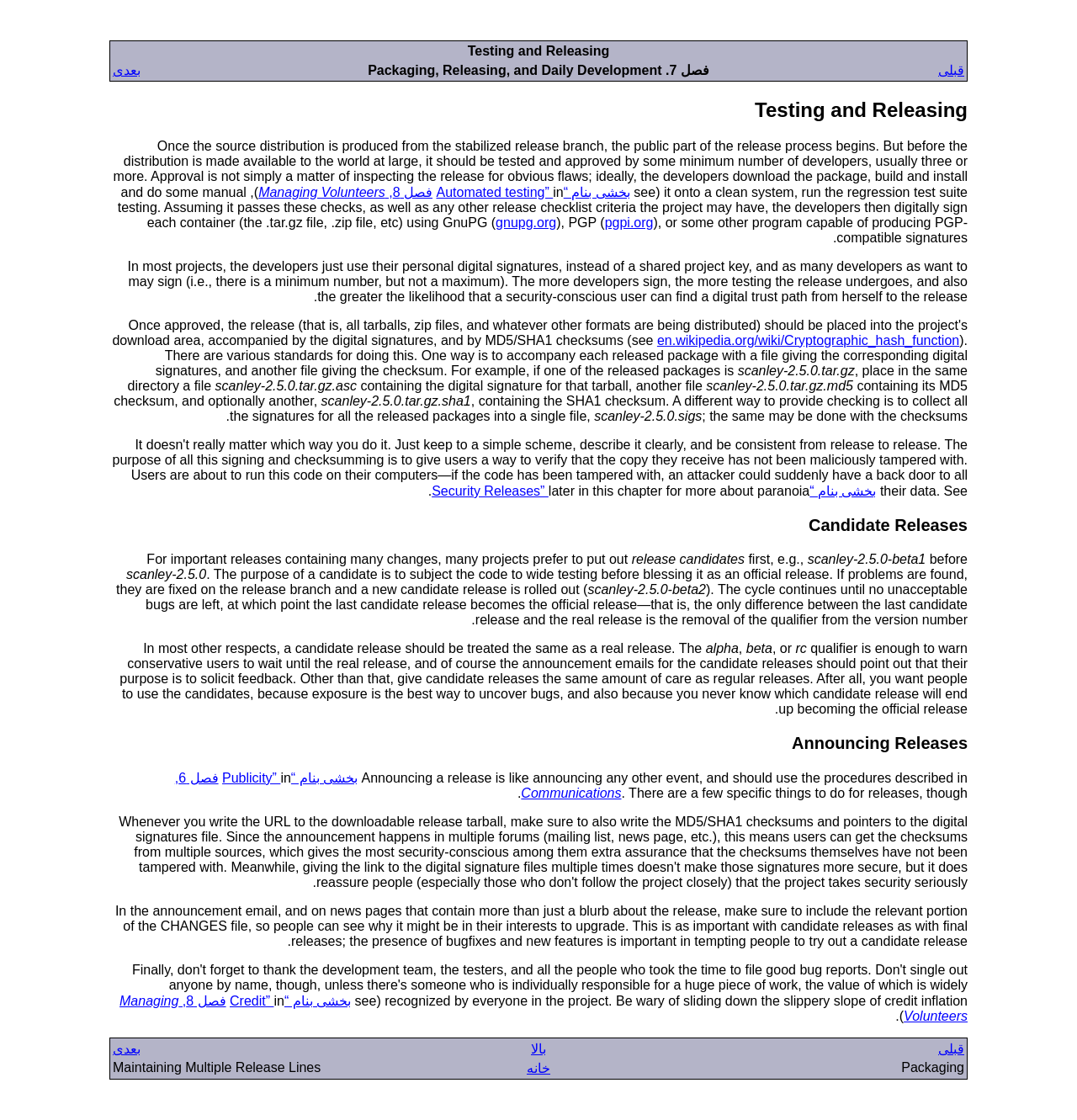Extract the bounding box coordinates of the UI element described by: "بعدی". The coordinates should include four float numbers ranging from 0 to 1, e.g., [left, top, right, bottom].

[0.105, 0.056, 0.13, 0.069]